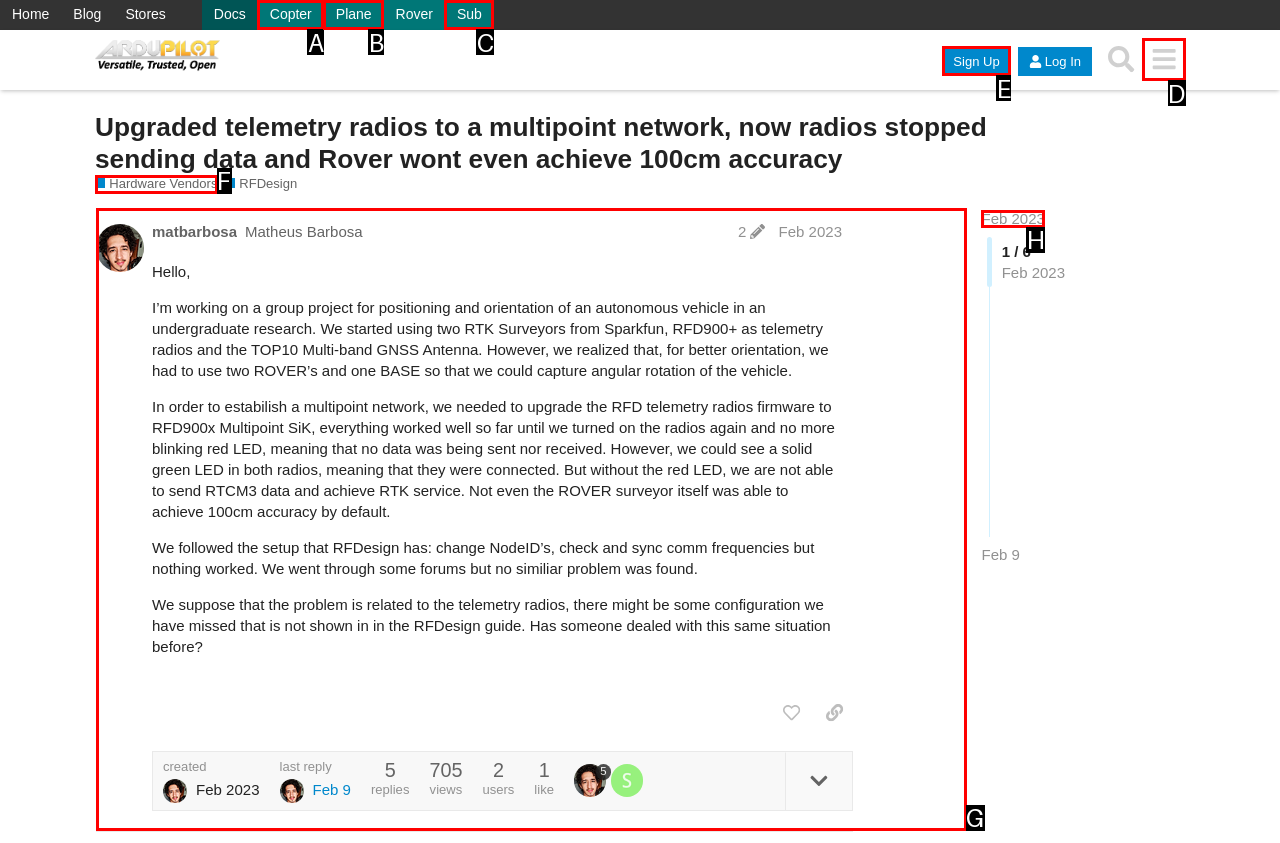From the given options, tell me which letter should be clicked to complete this task: Read the post by 'matbarbosa'
Answer with the letter only.

G